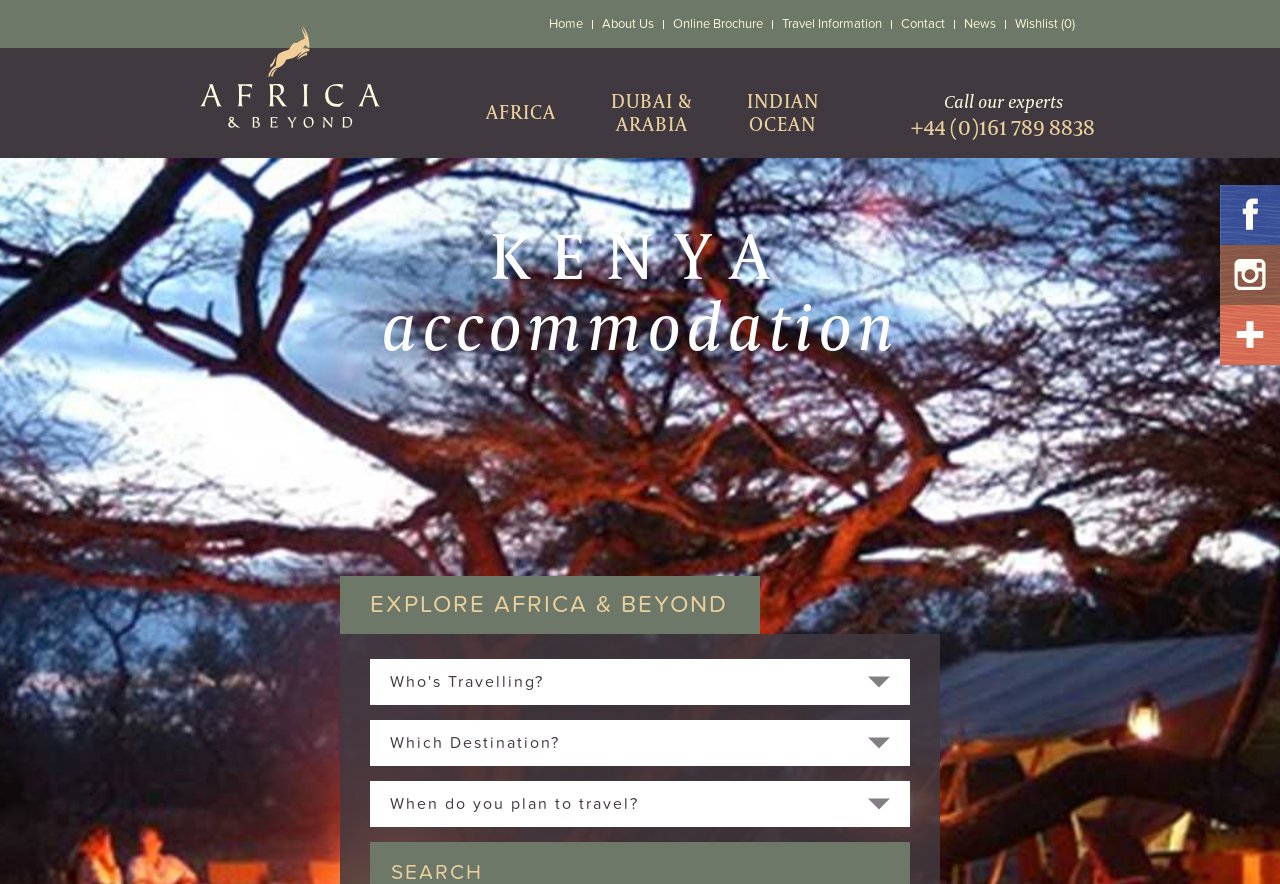Provide a one-word or brief phrase answer to the question:
What social media platforms are linked on the webpage?

Facebook, Instagram, Google Plus